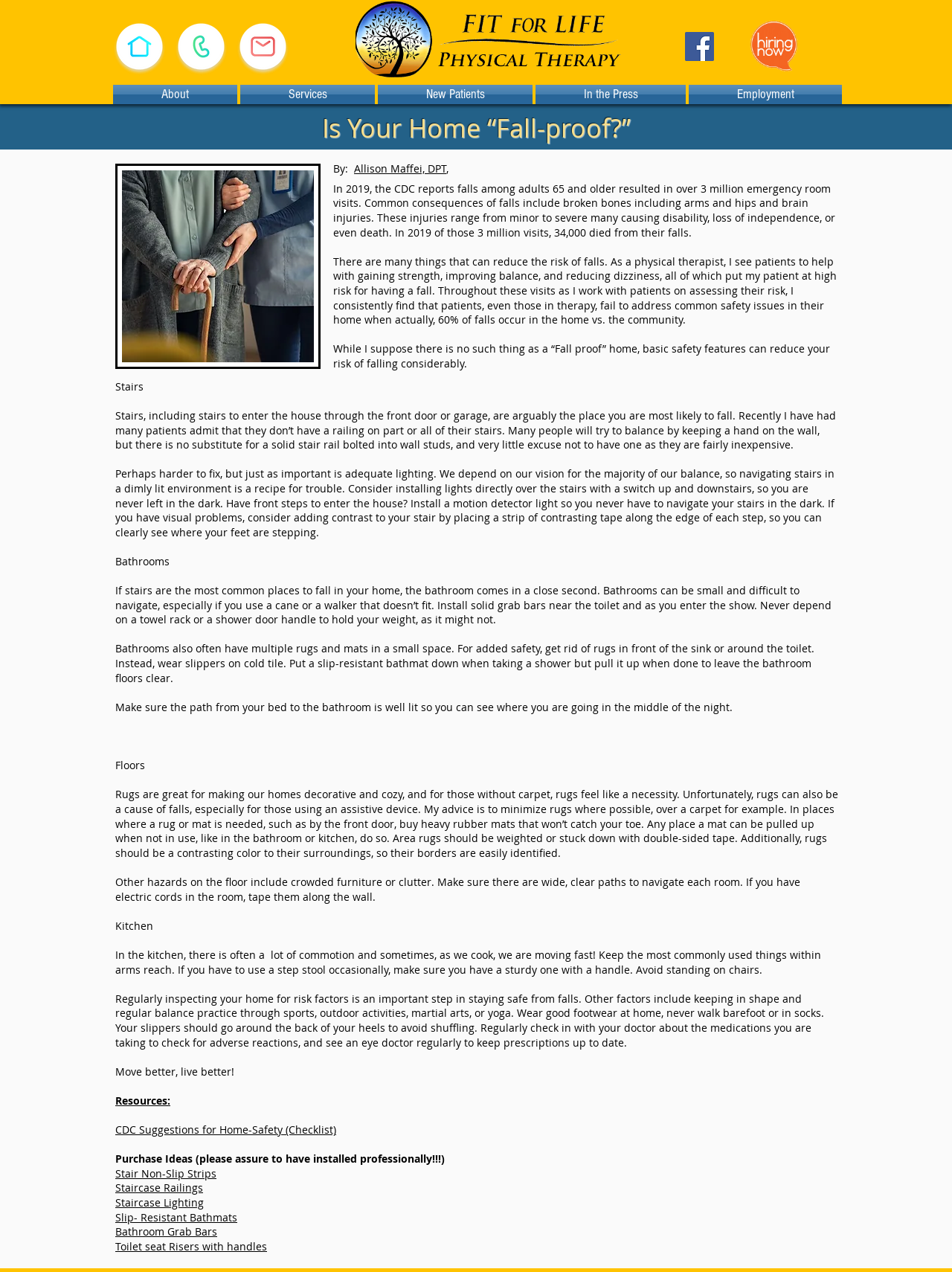Find the bounding box coordinates of the element I should click to carry out the following instruction: "Read more about 'Hiring opportunities'".

[0.788, 0.016, 0.838, 0.056]